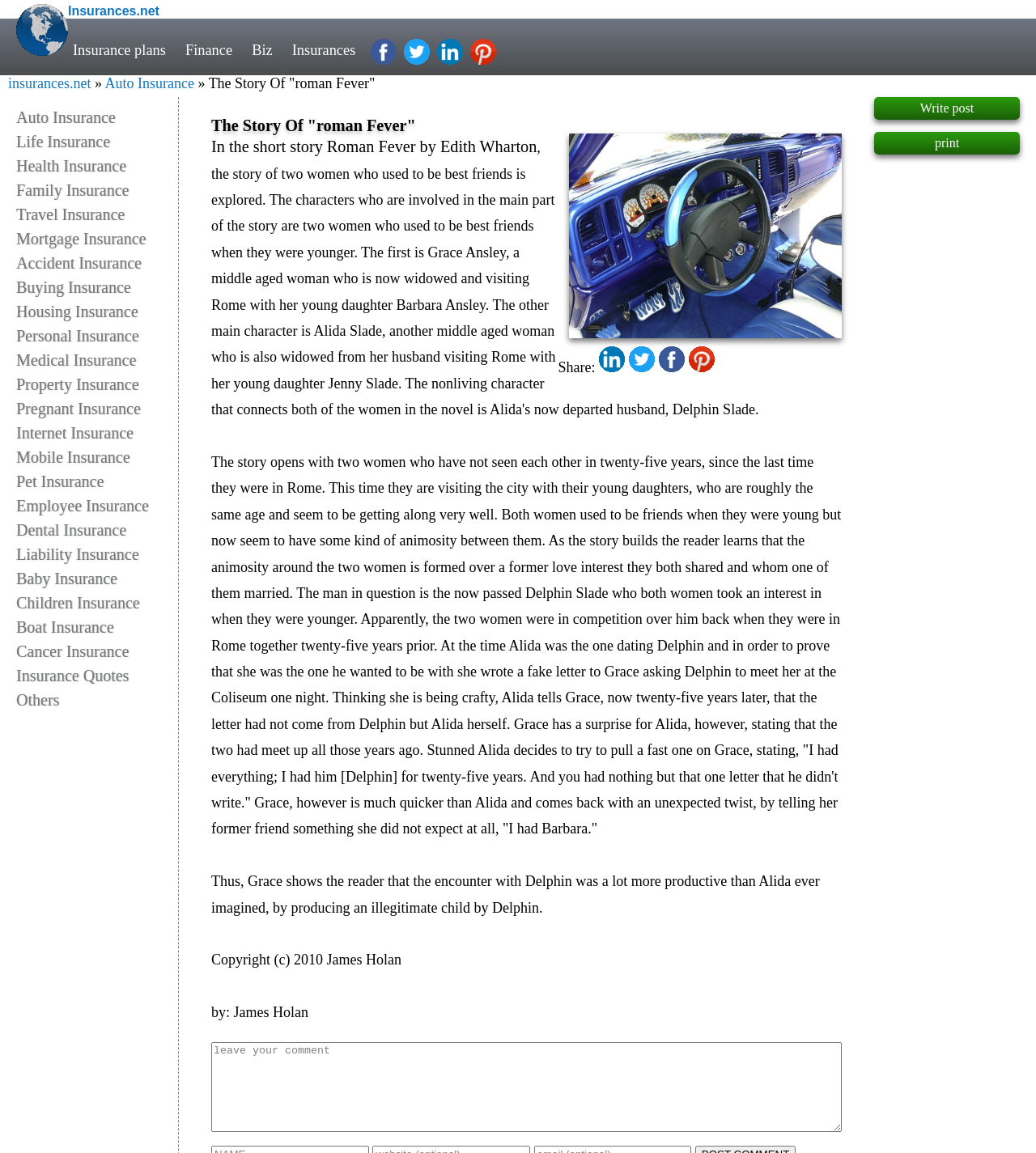Determine the bounding box coordinates of the clickable element to complete this instruction: "Write a post". Provide the coordinates in the format of four float numbers between 0 and 1, [left, top, right, bottom].

[0.844, 0.084, 0.984, 0.104]